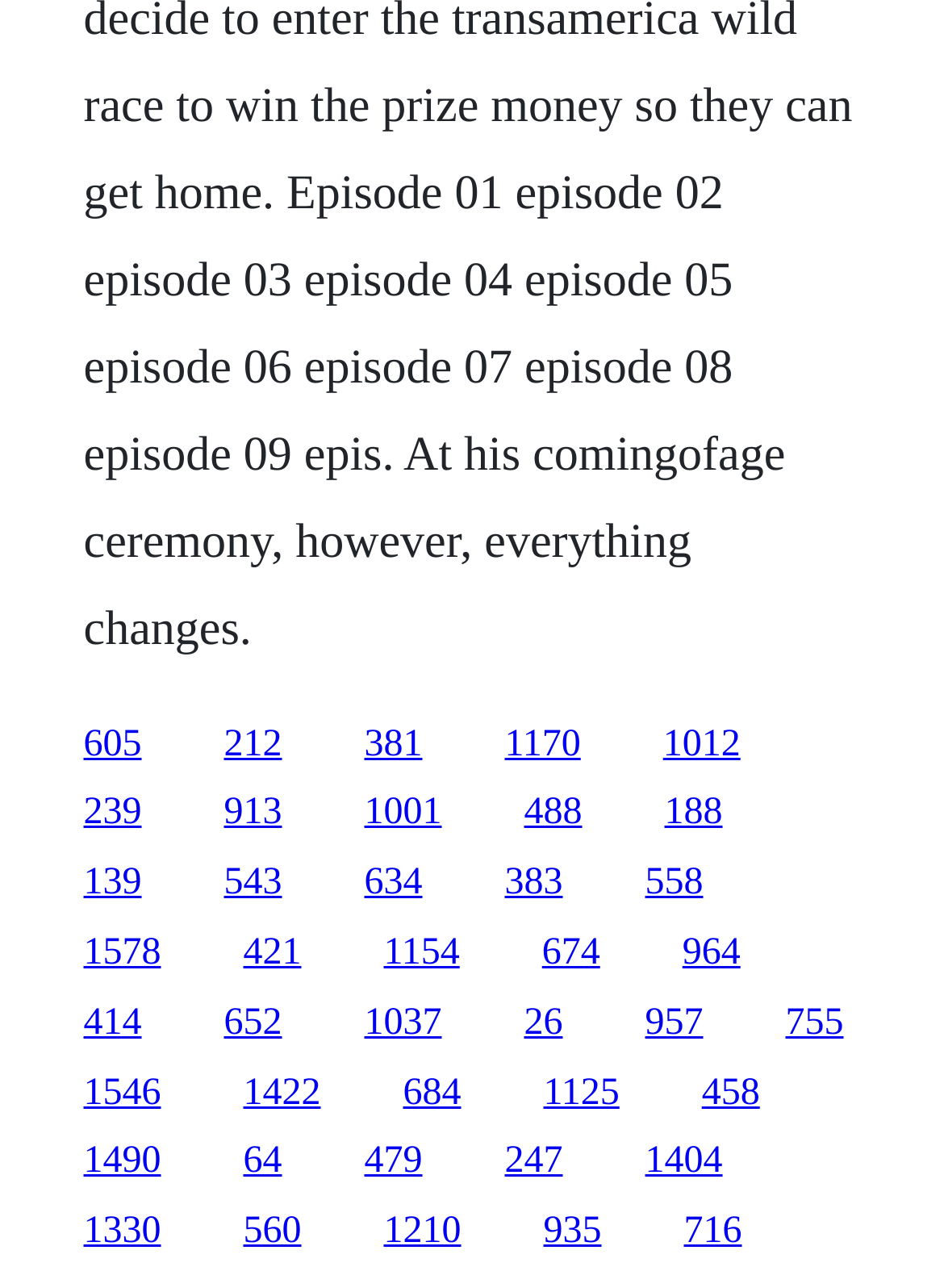What is the vertical position of the first link?
Can you give a detailed and elaborate answer to the question?

I looked at the y1 coordinate of the first link element, which is 0.561, indicating its vertical position on the webpage.